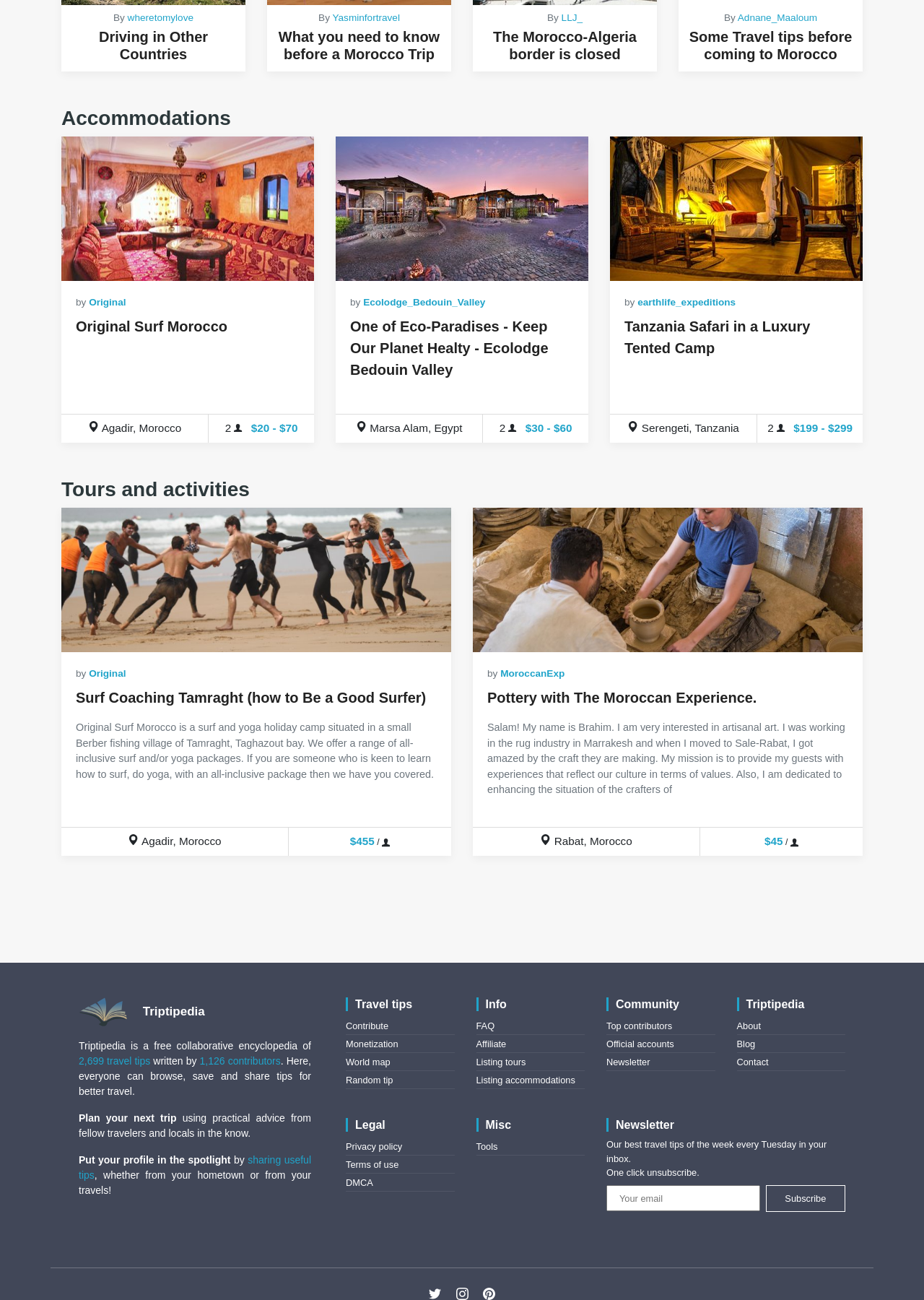Please mark the bounding box coordinates of the area that should be clicked to carry out the instruction: "Click on 'Driving in Other Countries'".

[0.107, 0.022, 0.225, 0.048]